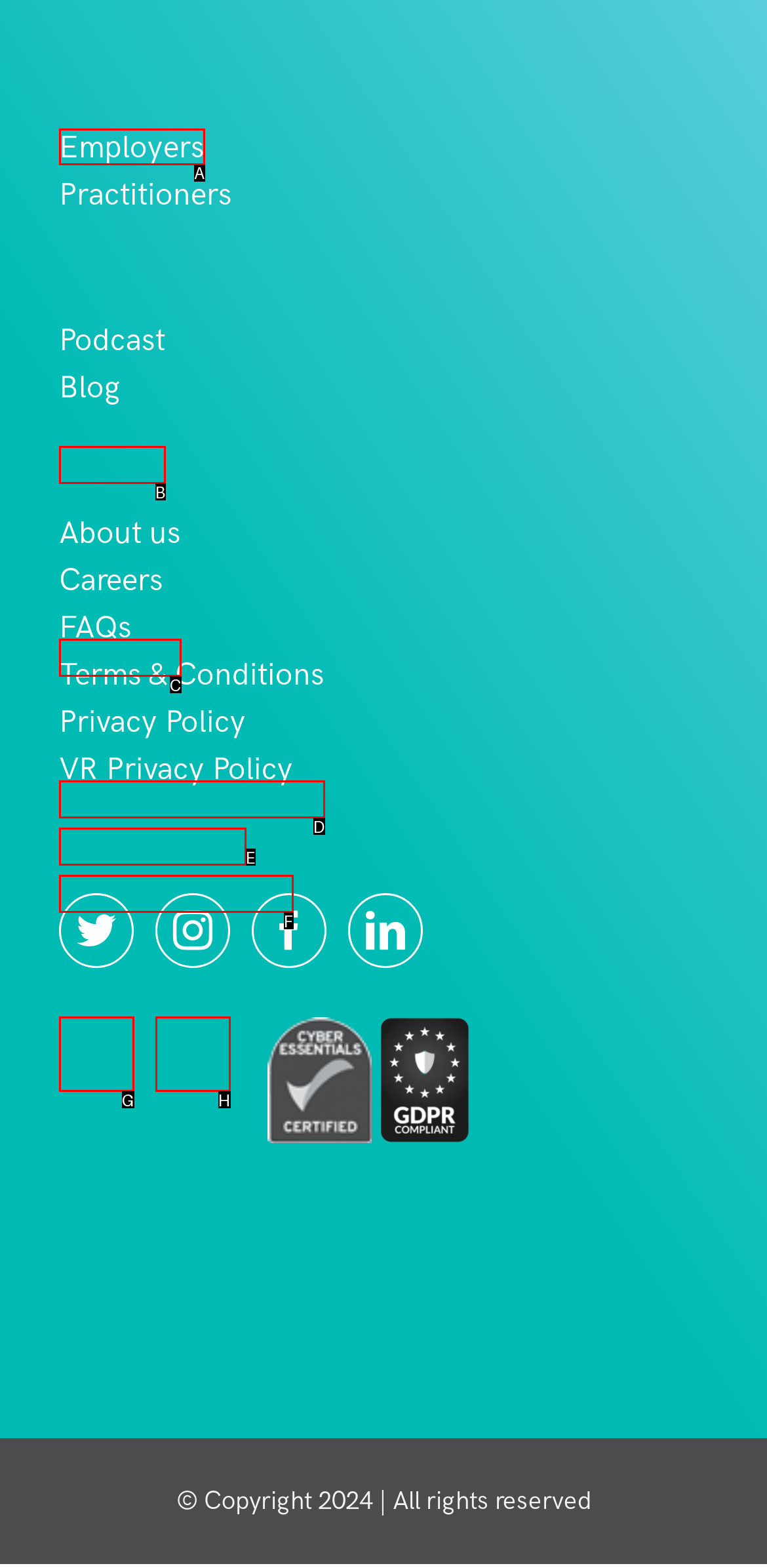Determine which HTML element should be clicked for this task: Click on Employers
Provide the option's letter from the available choices.

A